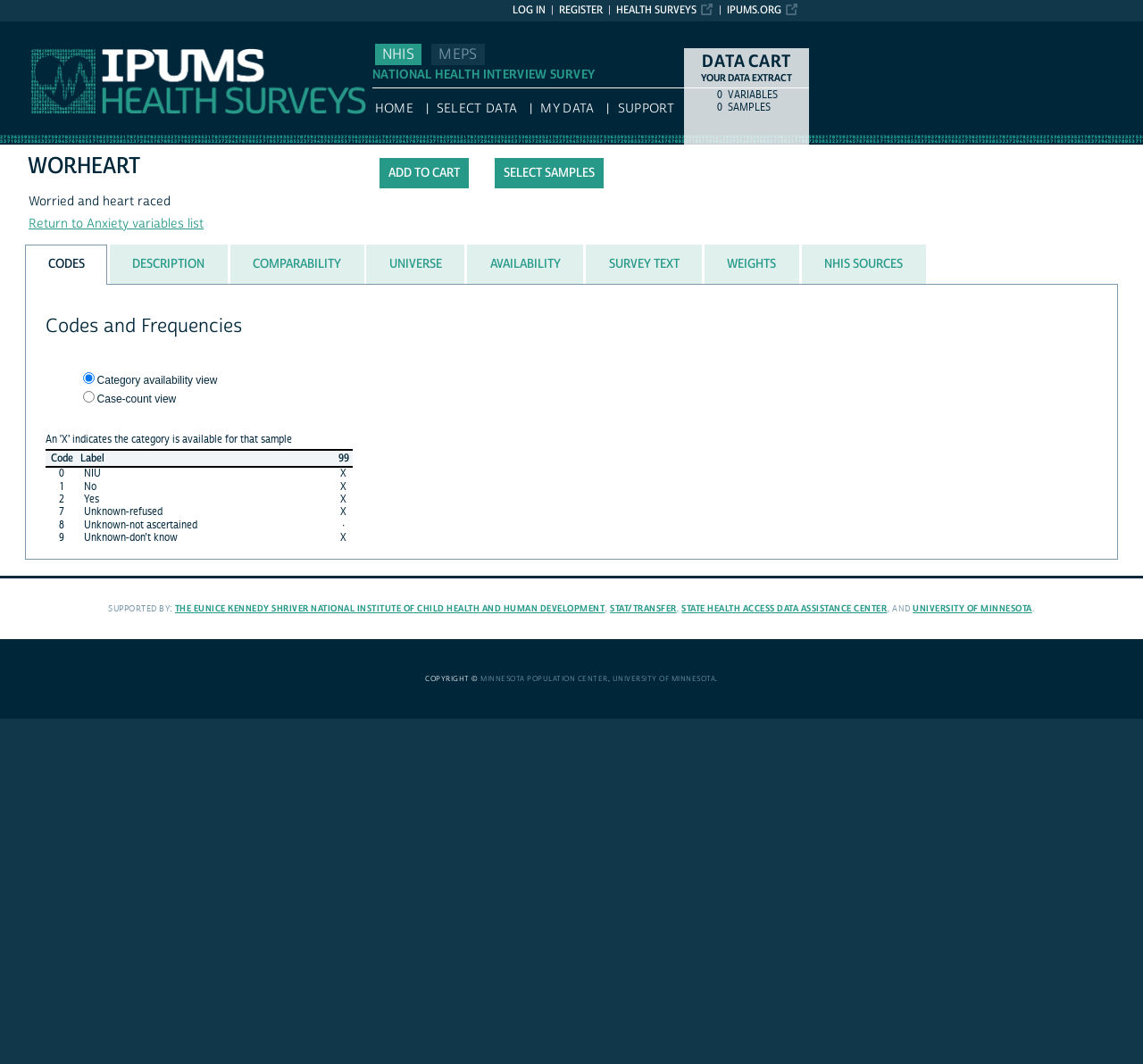Please respond in a single word or phrase: 
What is the variable name of the current page?

WORHEART